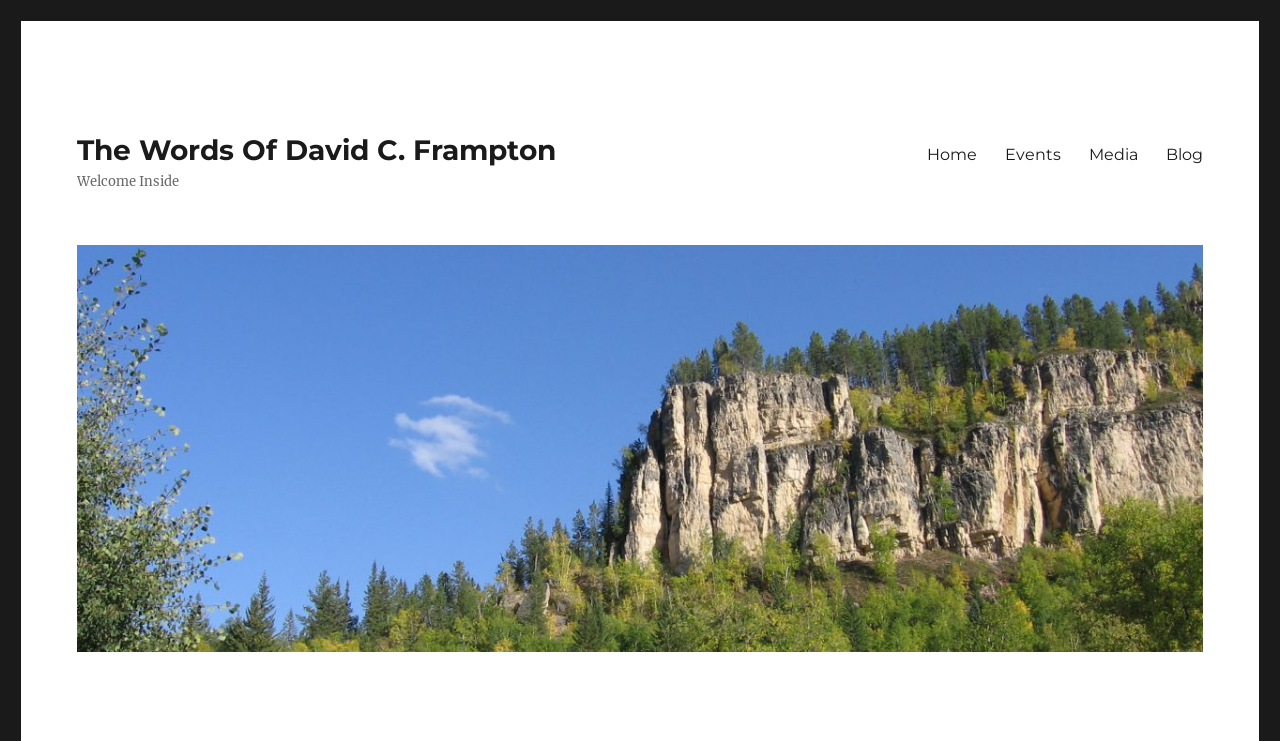With reference to the screenshot, provide a detailed response to the question below:
How many links are in the primary menu?

I counted the number of link elements within the navigation element with the description 'Primary Menu' and found four links: 'Home', 'Events', 'Media', and 'Blog'.